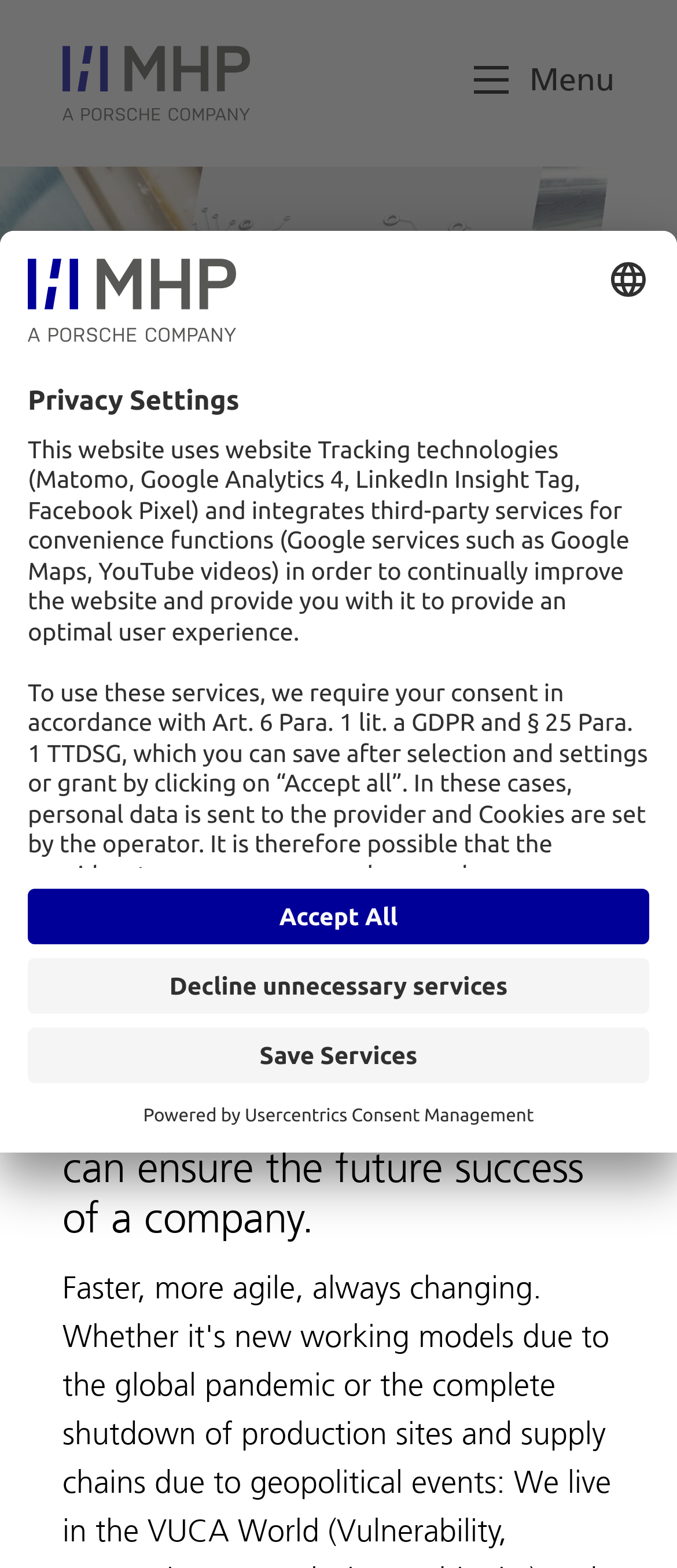Find the bounding box coordinates of the area that needs to be clicked in order to achieve the following instruction: "Select a language". The coordinates should be specified as four float numbers between 0 and 1, i.e., [left, top, right, bottom].

[0.897, 0.165, 0.959, 0.191]